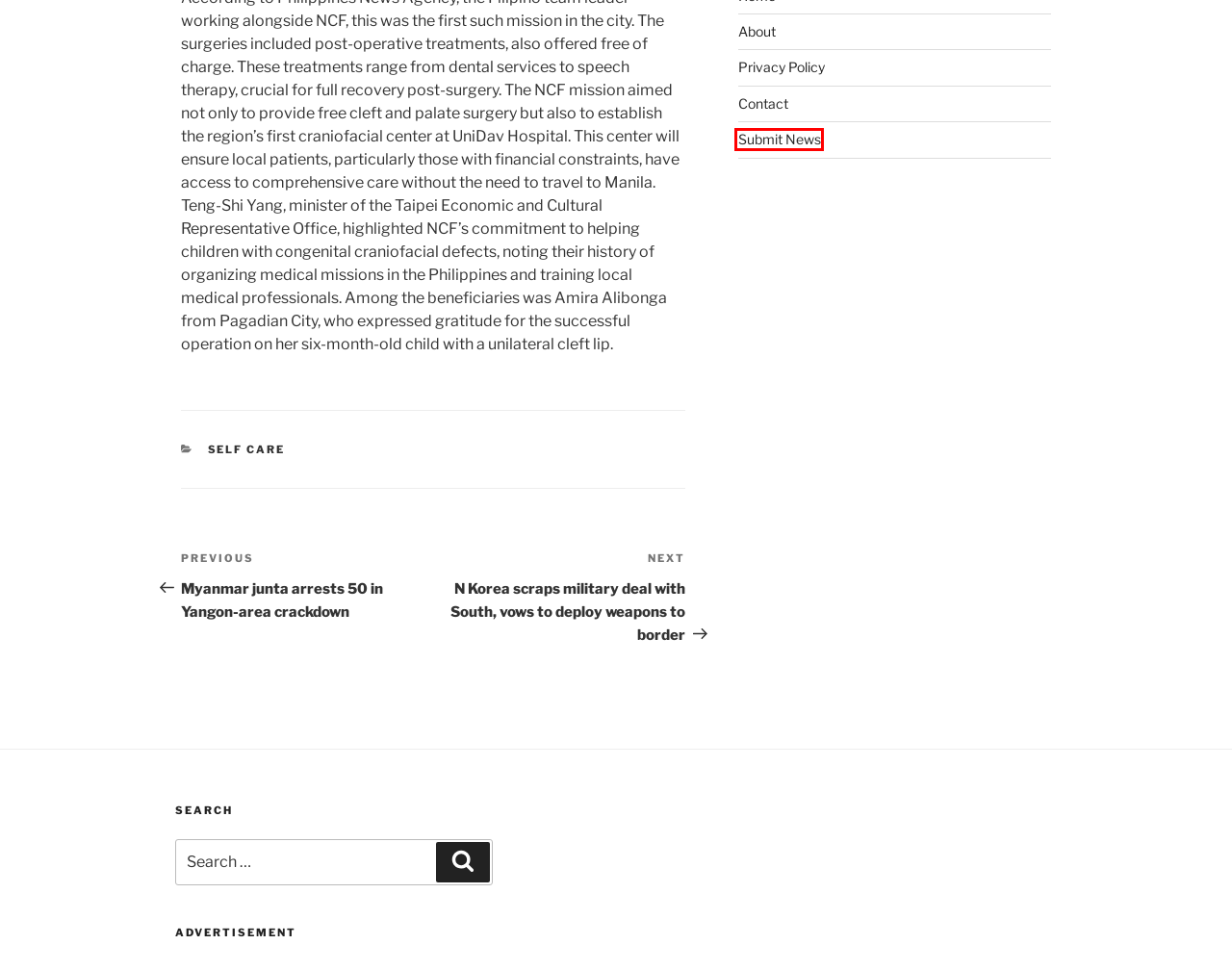Analyze the screenshot of a webpage with a red bounding box and select the webpage description that most accurately describes the new page resulting from clicking the element inside the red box. Here are the candidates:
A. N Korea scraps military deal with South, vows to deploy weapons to border - Asean Tribune
B. Contact - Asean Tribune
C. Sports Archives - Asean Tribune
D. Privacy Policy - Asean Tribune
E. About - Asean Tribune
F. Submit News - Asean Tribune
G. Myanmar junta arrests 50 in Yangon-area crackdown - Asean Tribune
H. June 5, 2024 - Asean Tribune

F